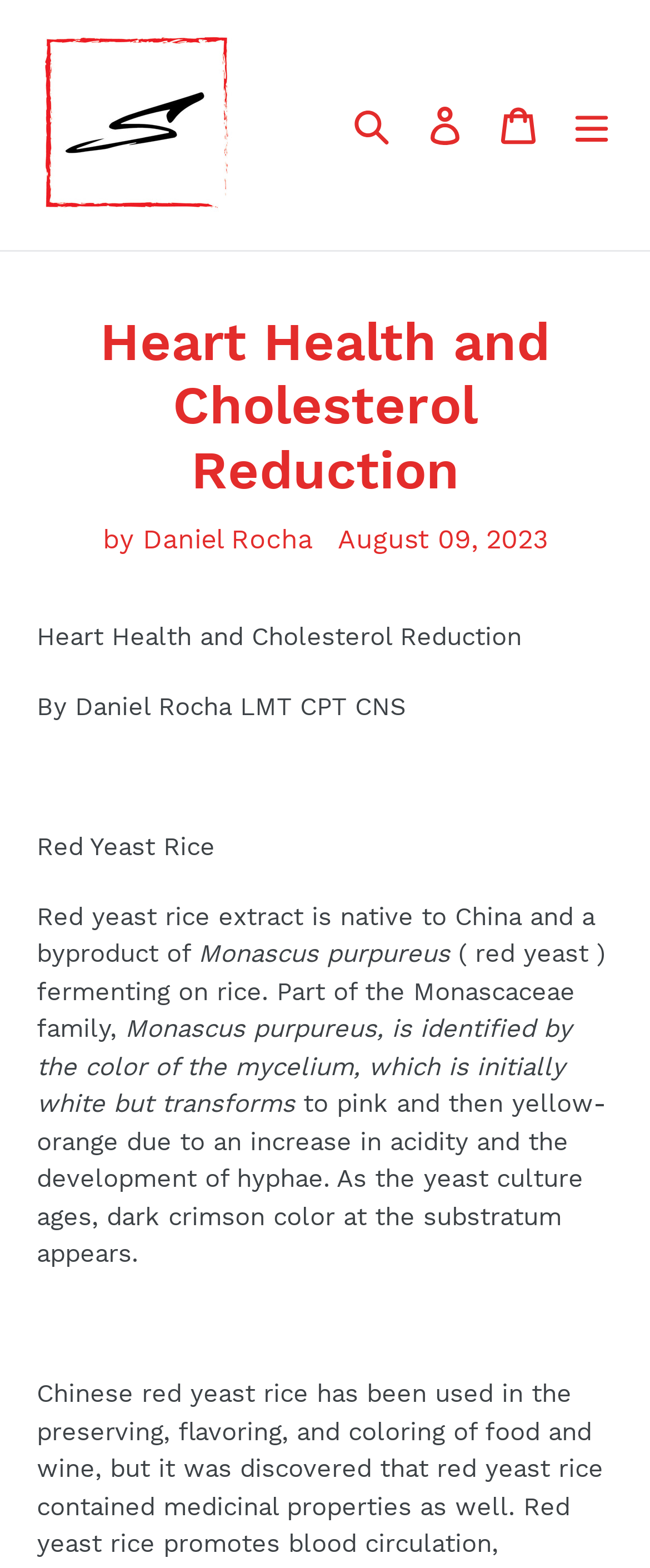Answer this question in one word or a short phrase: What is the date of the article?

August 09, 2023